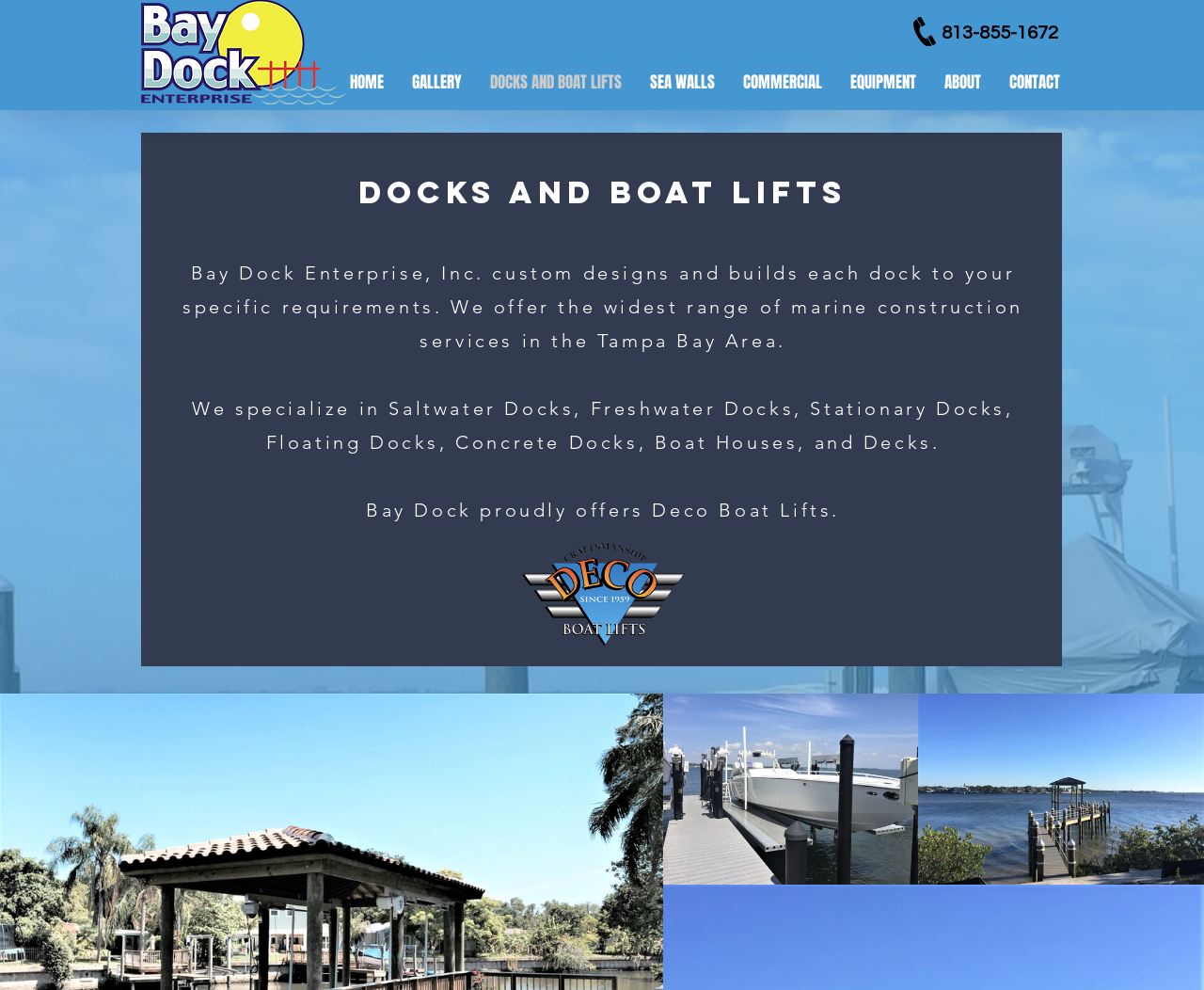From the element description: "COMMERCIAL", extract the bounding box coordinates of the UI element. The coordinates should be expressed as four float numbers between 0 and 1, in the order [left, top, right, bottom].

[0.605, 0.06, 0.695, 0.106]